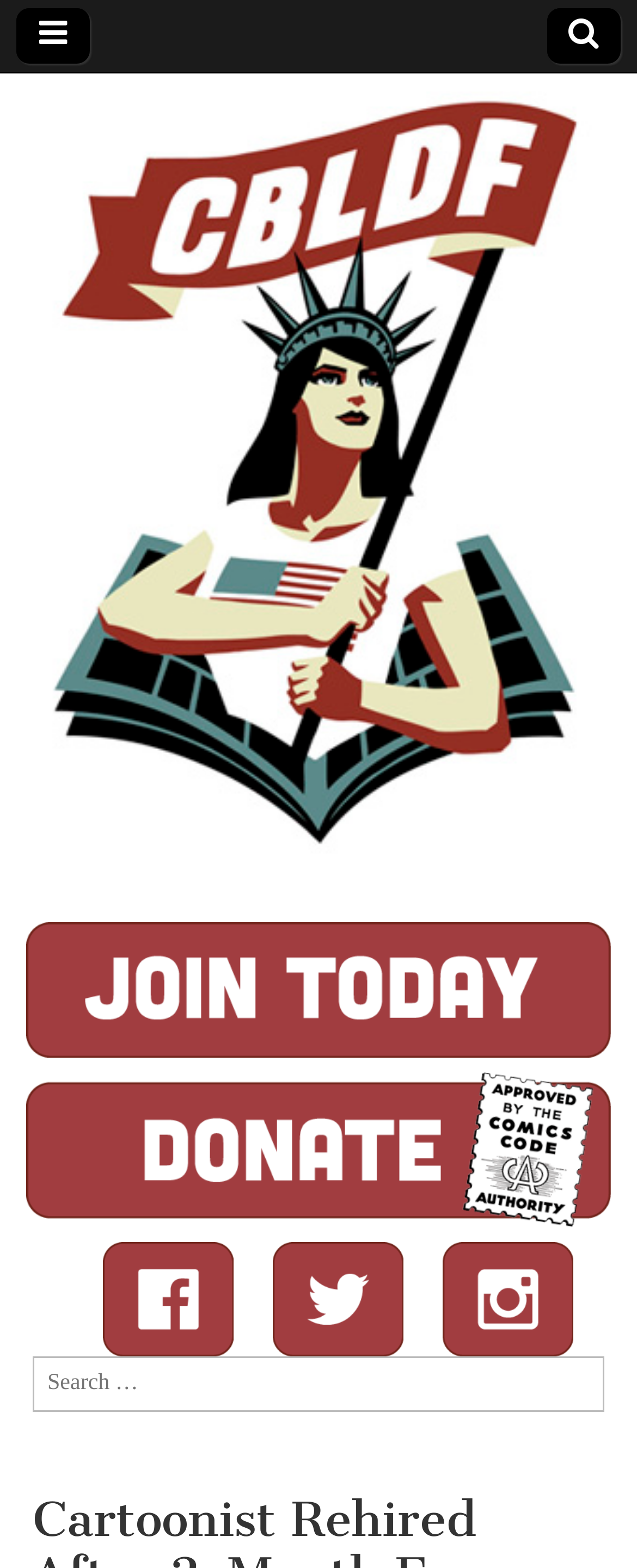Mark the bounding box of the element that matches the following description: "alt="logo"".

[0.0, 0.536, 0.88, 0.552]